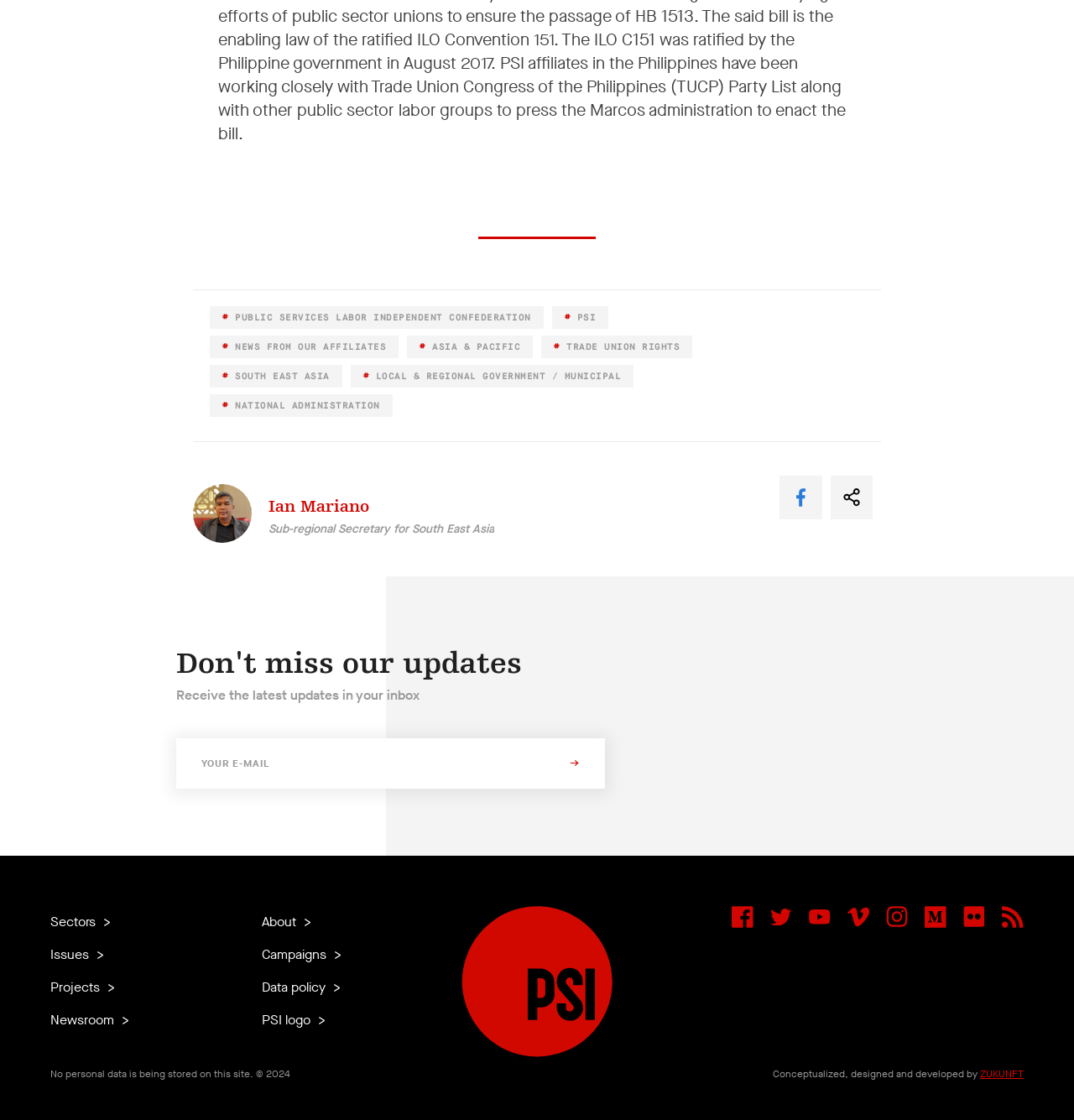What is the purpose of the textbox with the label 'Your E-mail'?
Can you give a detailed and elaborate answer to the question?

I inferred the purpose of the textbox by looking at the surrounding elements, including the headings 'Don't miss our updates' and 'Receive the latest updates in your inbox', which suggest that the textbox is used to receive updates via email.